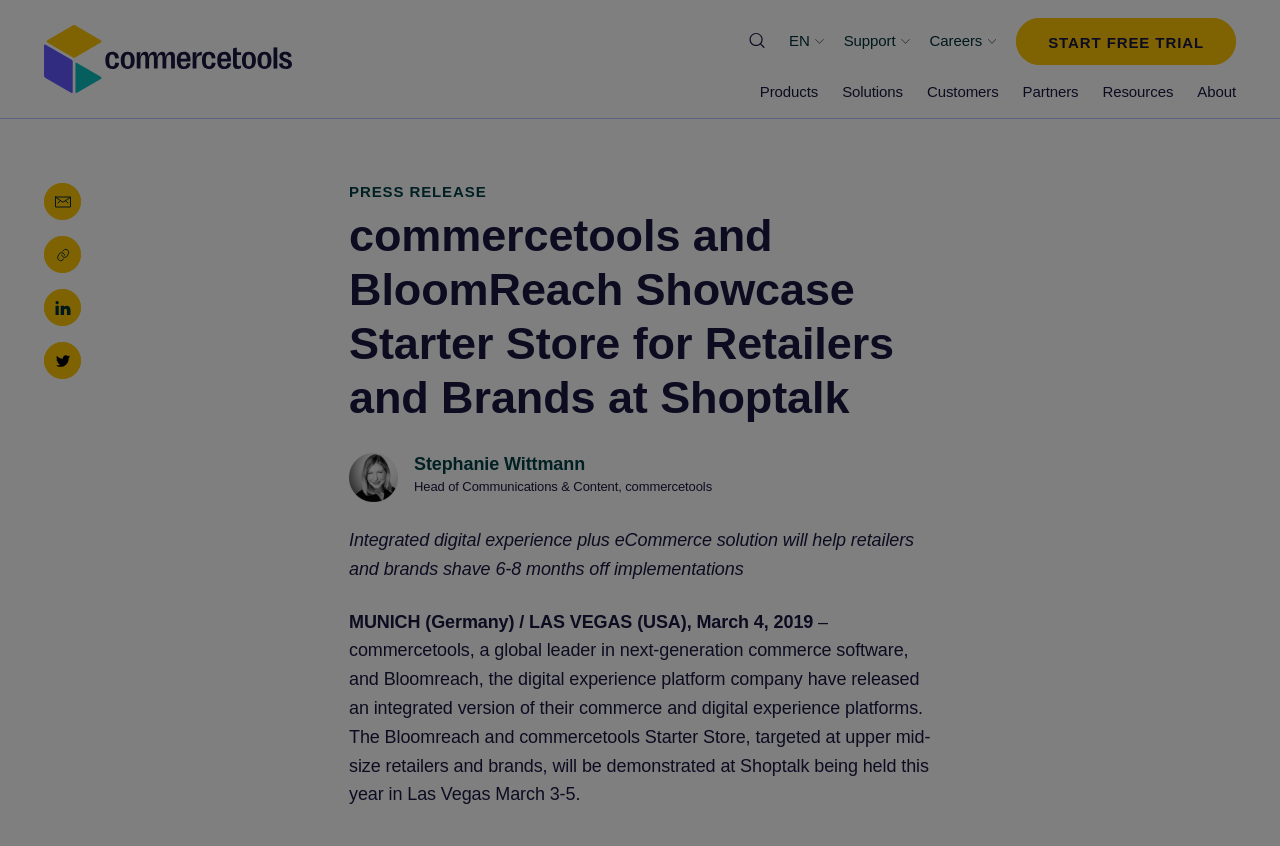Provide the bounding box coordinates in the format (top-left x, top-left y, bottom-right x, bottom-right y). All values are floating point numbers between 0 and 1. Determine the bounding box coordinate of the UI element described as: title="Share this page on Twitter"

[0.034, 0.404, 0.063, 0.448]